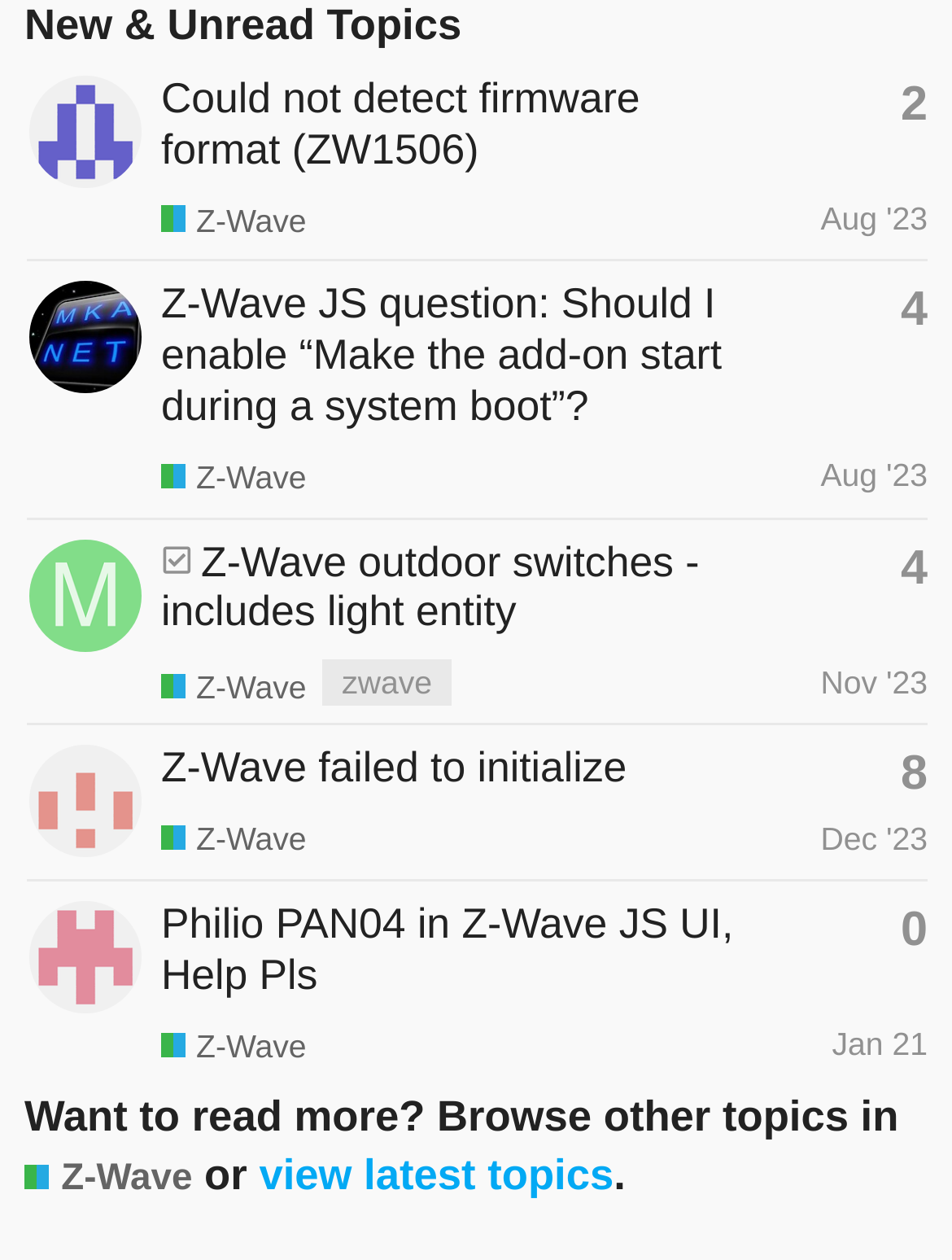Given the element description Z-Wave, predict the bounding box coordinates for the UI element in the webpage screenshot. The format should be (top-left x, top-left y, bottom-right x, bottom-right y), and the values should be between 0 and 1.

[0.169, 0.531, 0.322, 0.561]